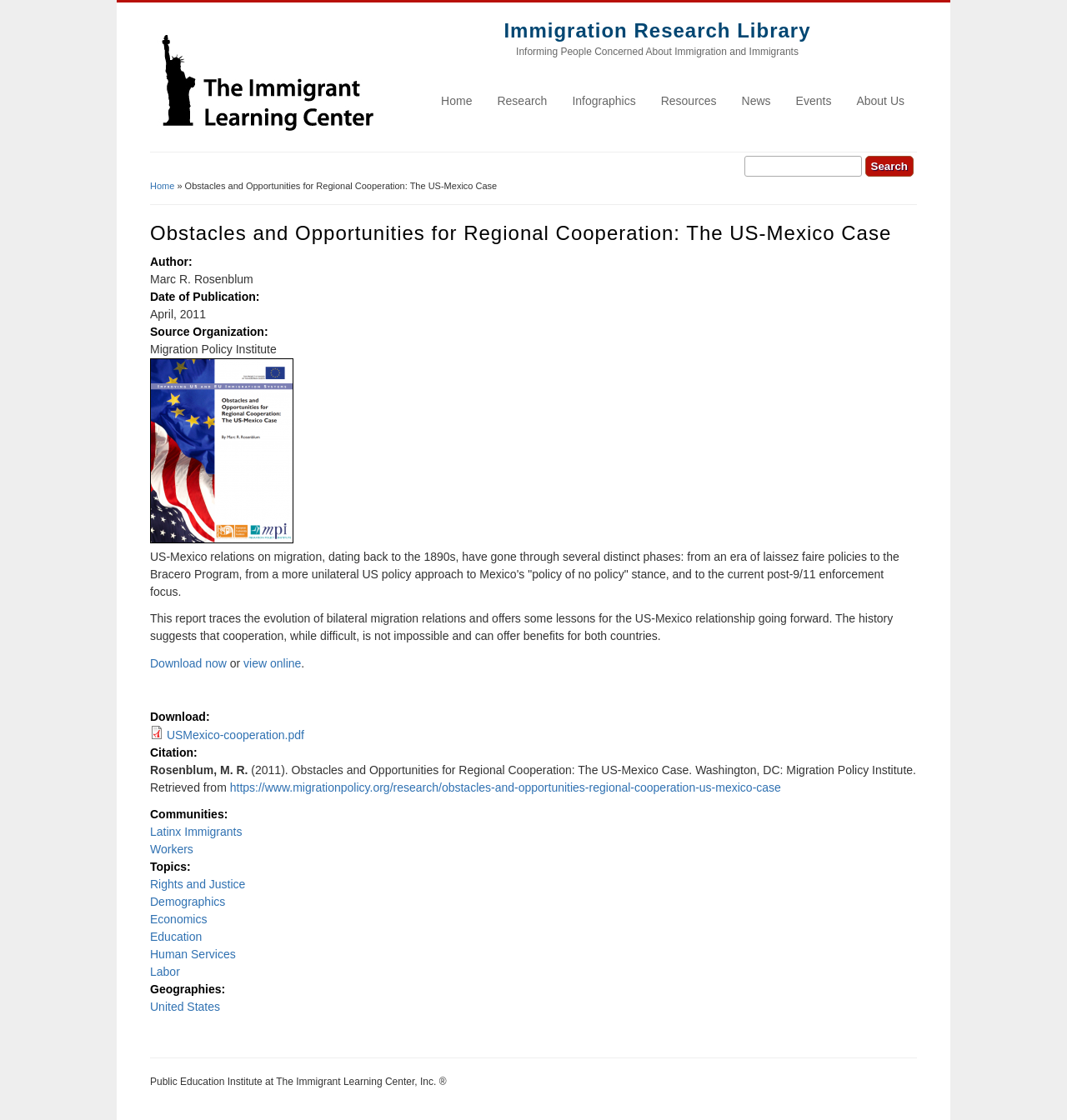What is the format of the downloadable report?
Using the visual information, answer the question in a single word or phrase.

PDF